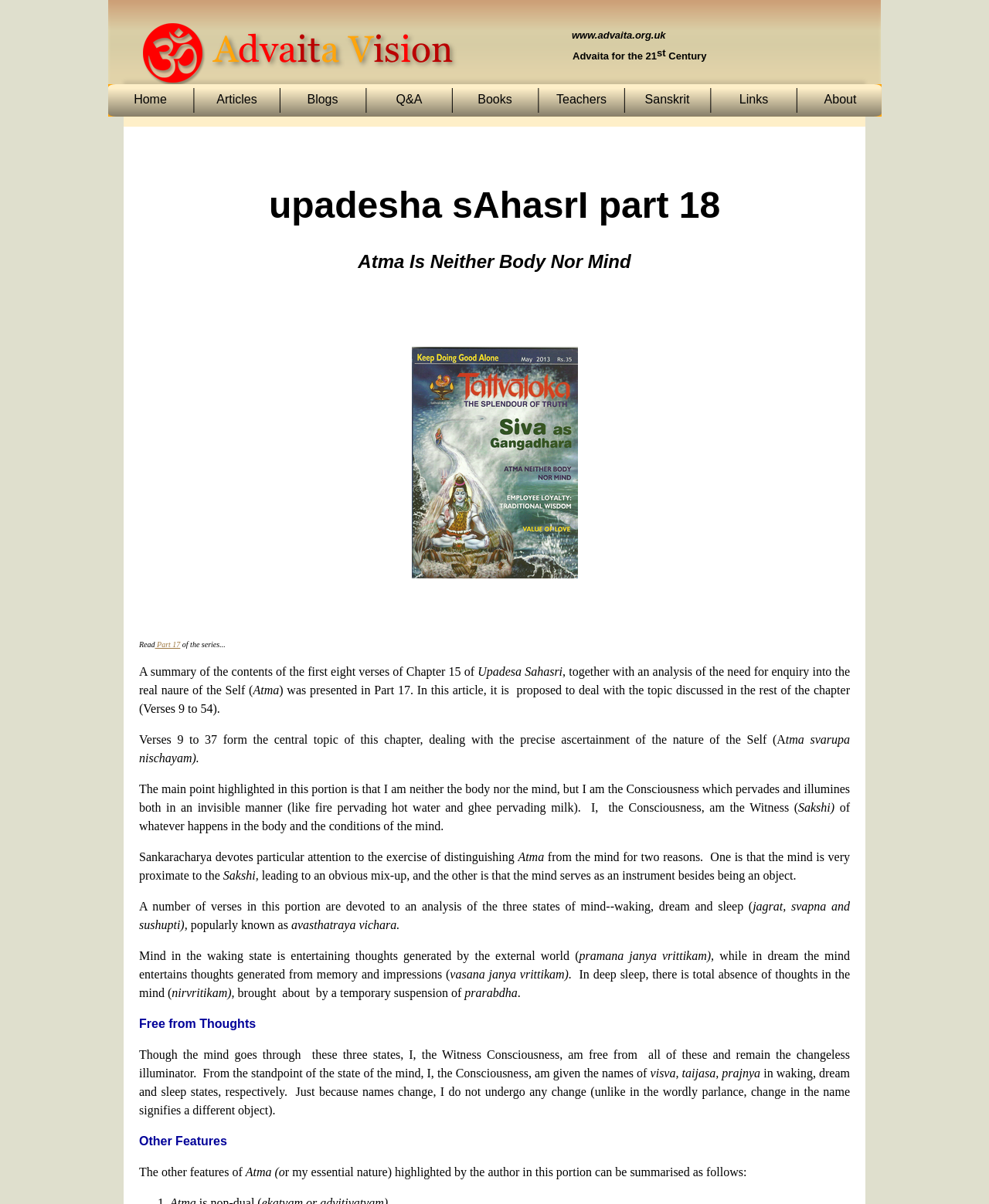Using the description: "Links", determine the UI element's bounding box coordinates. Ensure the coordinates are in the format of four float numbers between 0 and 1, i.e., [left, top, right, bottom].

[0.723, 0.077, 0.801, 0.09]